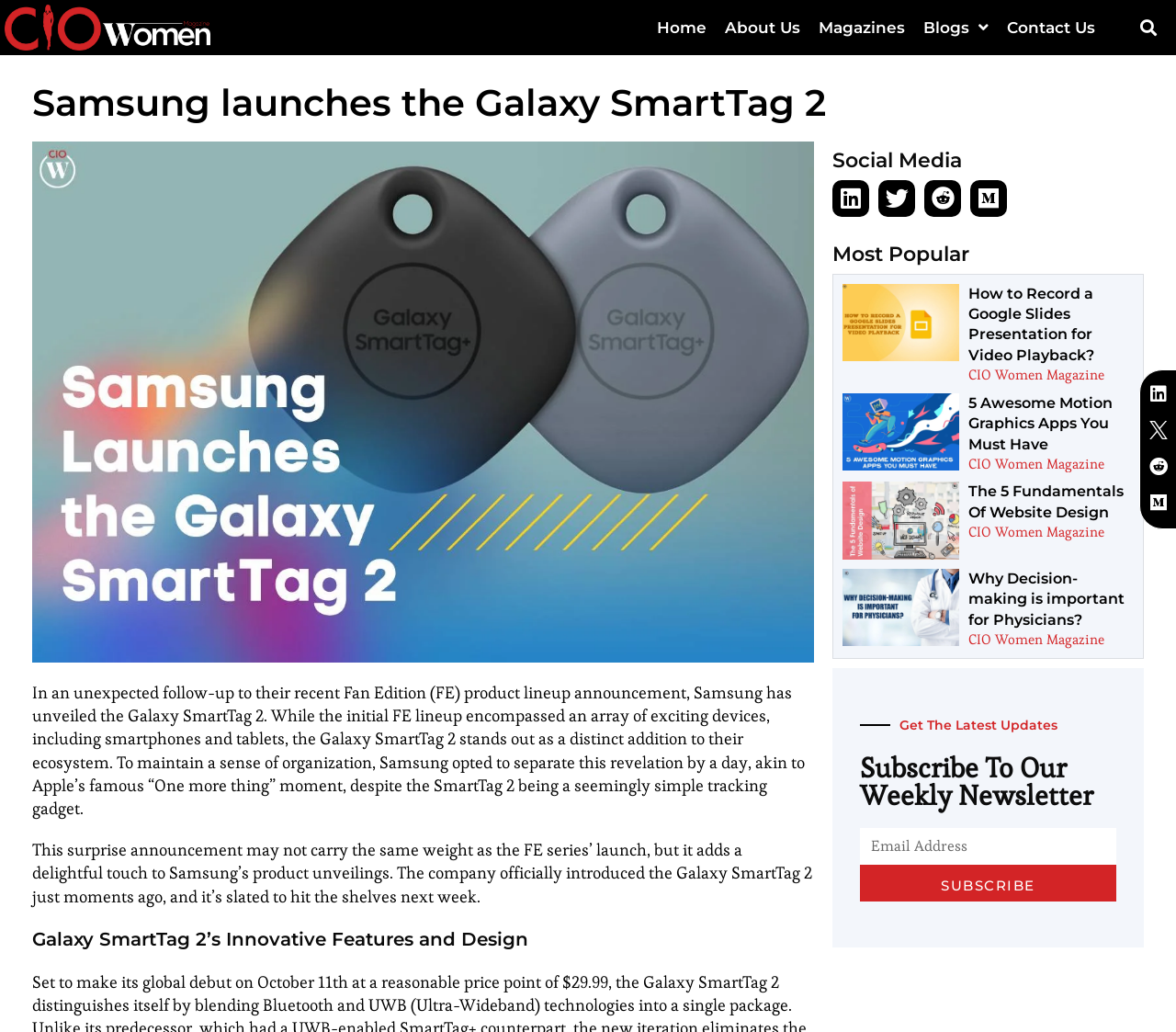Please extract the title of the webpage.

Samsung launches the Galaxy SmartTag 2